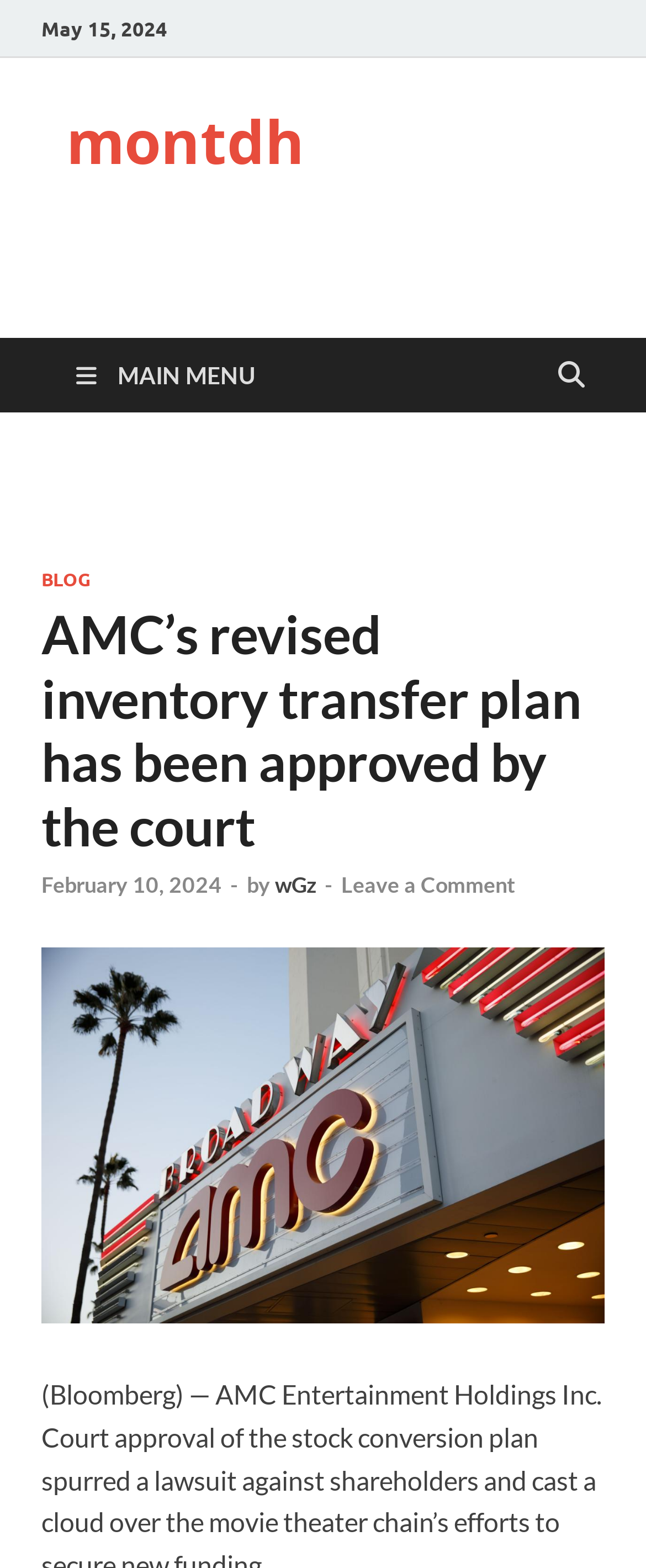Provide an in-depth caption for the contents of the webpage.

The webpage appears to be a blog post or news article page. At the top, there is a date "May 15, 2024" and a link to "montdh". Below this, there is a complementary section that spans most of the width of the page. 

On the left side, there is a main menu link with an icon, denoted by "\uf0c9". This menu has several sub-links, including "BLOG", a heading that repeats the title "AMC’s revised inventory transfer plan has been approved by the court", a link to a date "February 10, 2024", and a link to the author "wGz". There is also a "Leave a Comment" link.

The main content of the page is a blog post or news article with the title "AMC’s revised inventory transfer plan has been approved by the court". This title is repeated as a link and an image, both of which are positioned below the main menu. The image and link take up most of the width of the page.